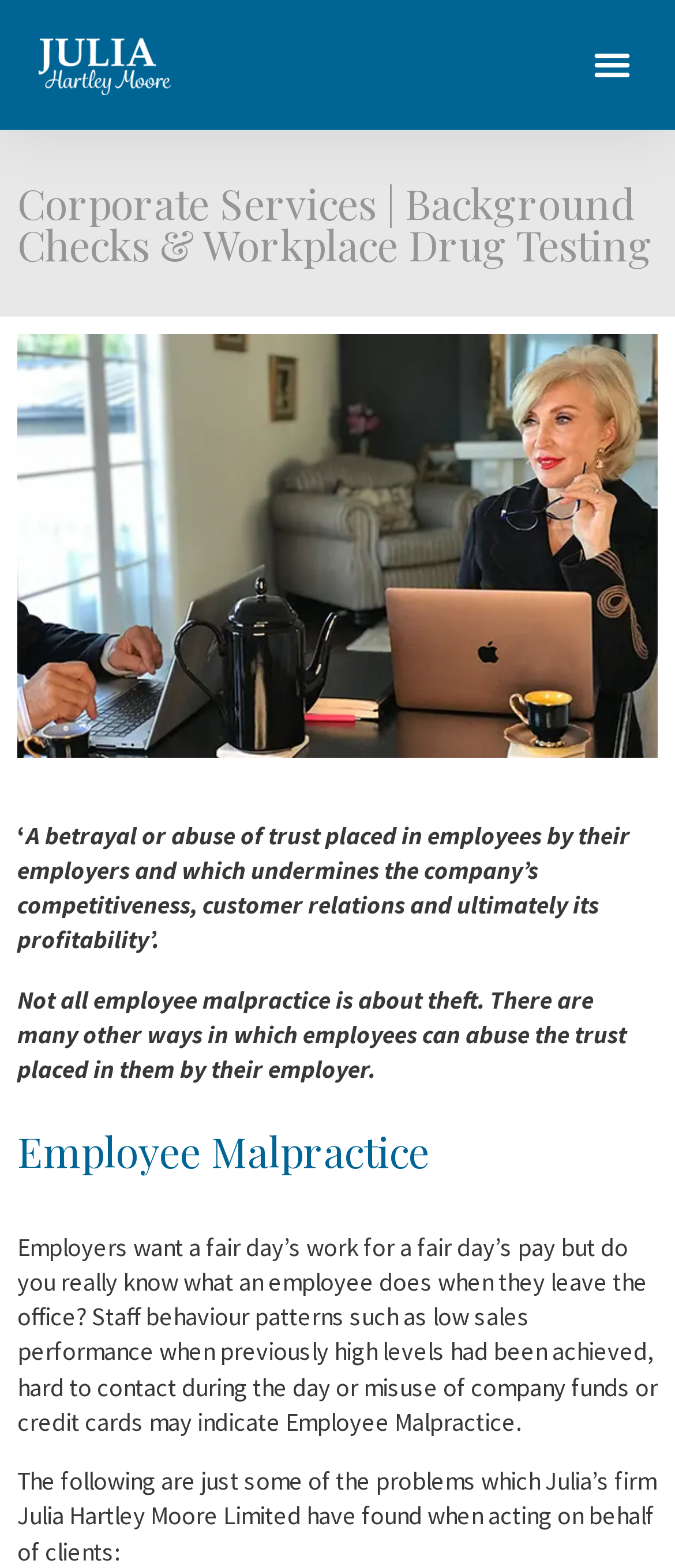What is the purpose of the company mentioned on the webpage? Based on the screenshot, please respond with a single word or phrase.

Background Checks & Workplace Drug Testing